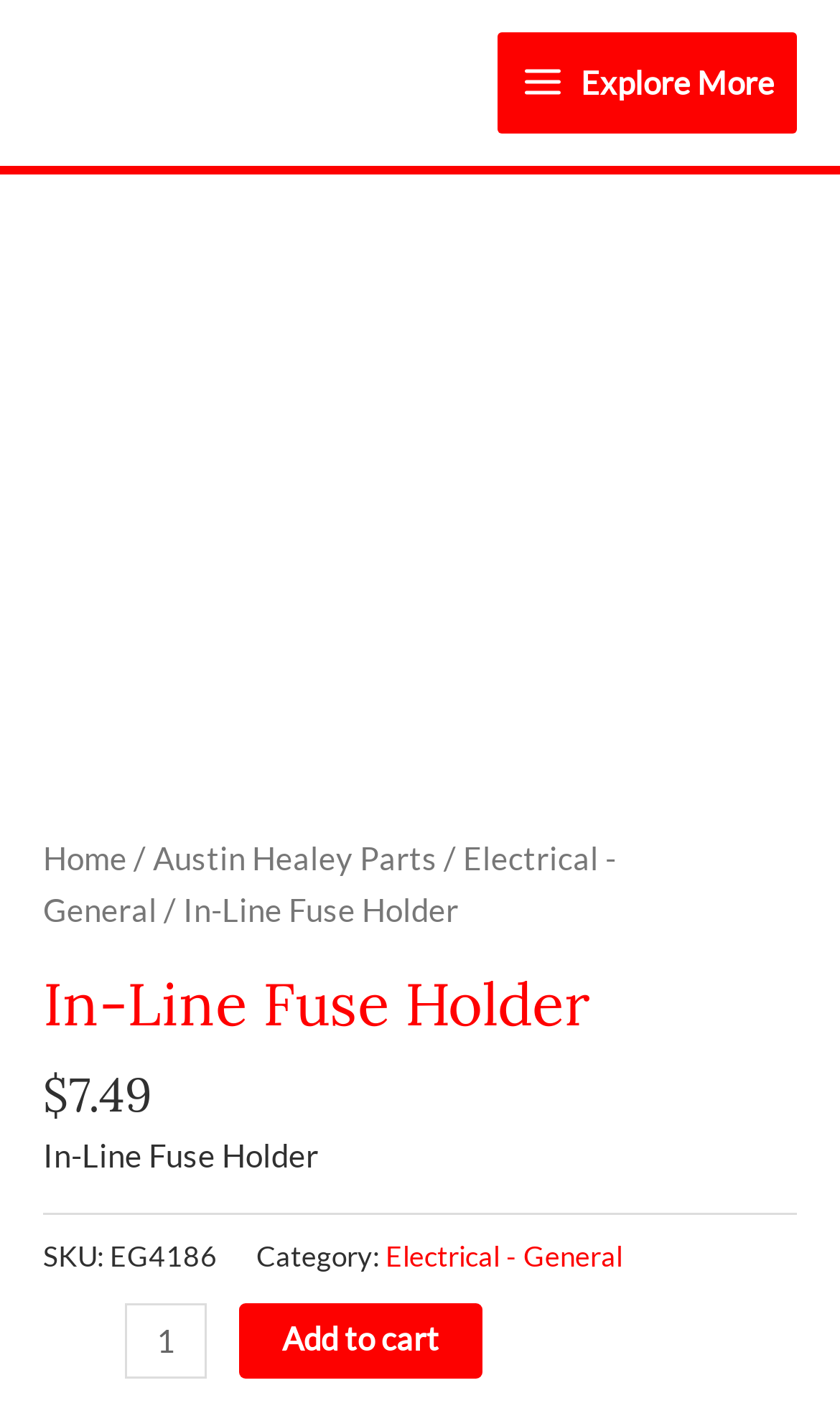Pinpoint the bounding box coordinates for the area that should be clicked to perform the following instruction: "Change product quantity".

[0.149, 0.918, 0.247, 0.971]